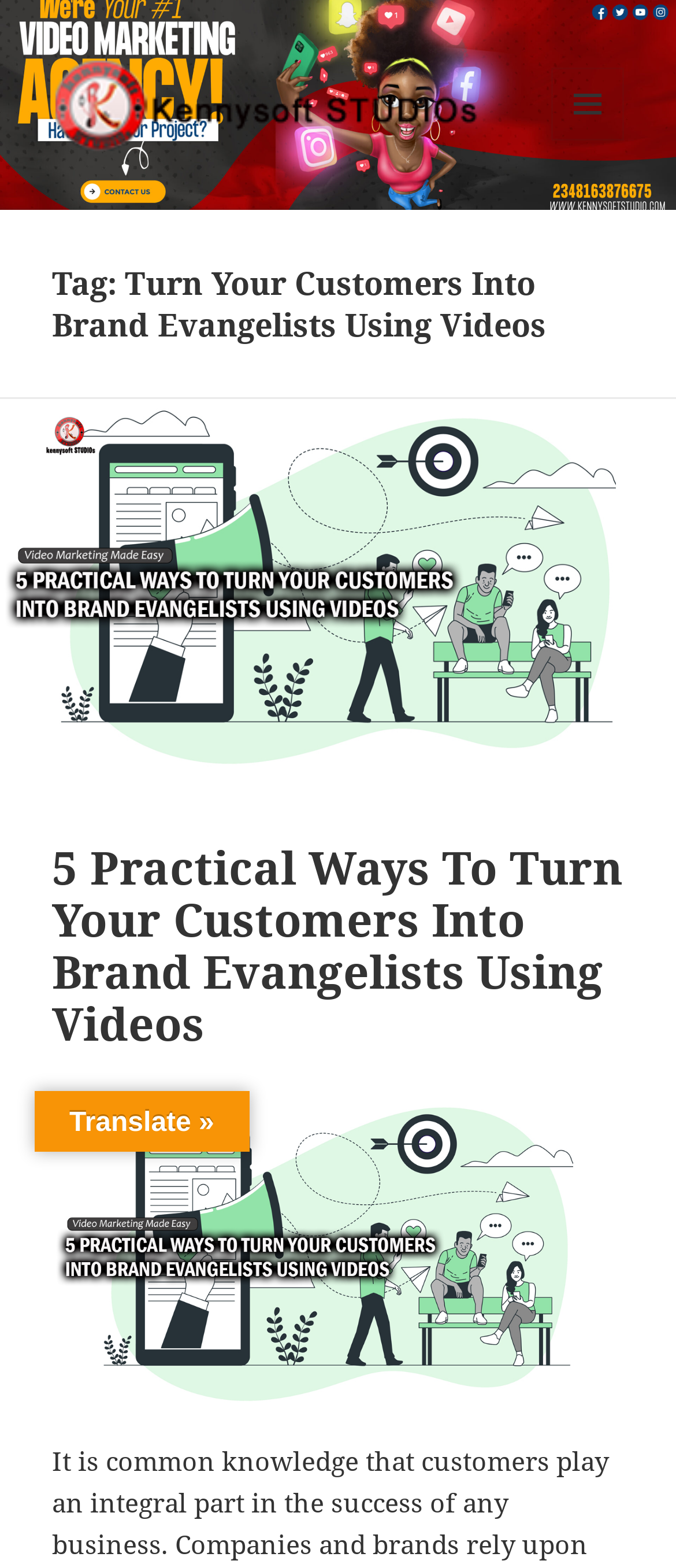Please reply to the following question using a single word or phrase: 
How many headings are there on the webpage?

2